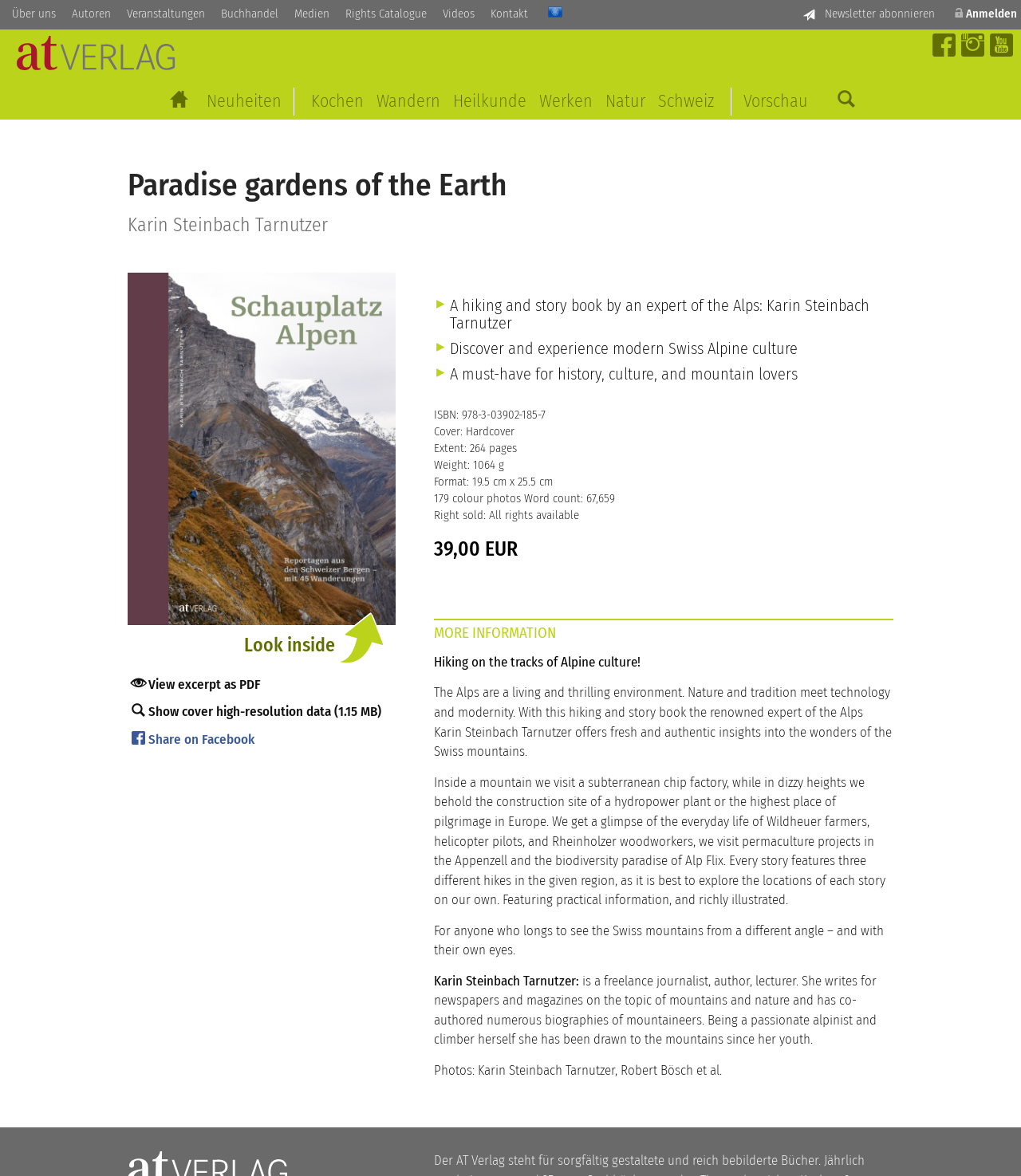Could you identify the text that serves as the heading for this webpage?

Paradise gardens of the Earth